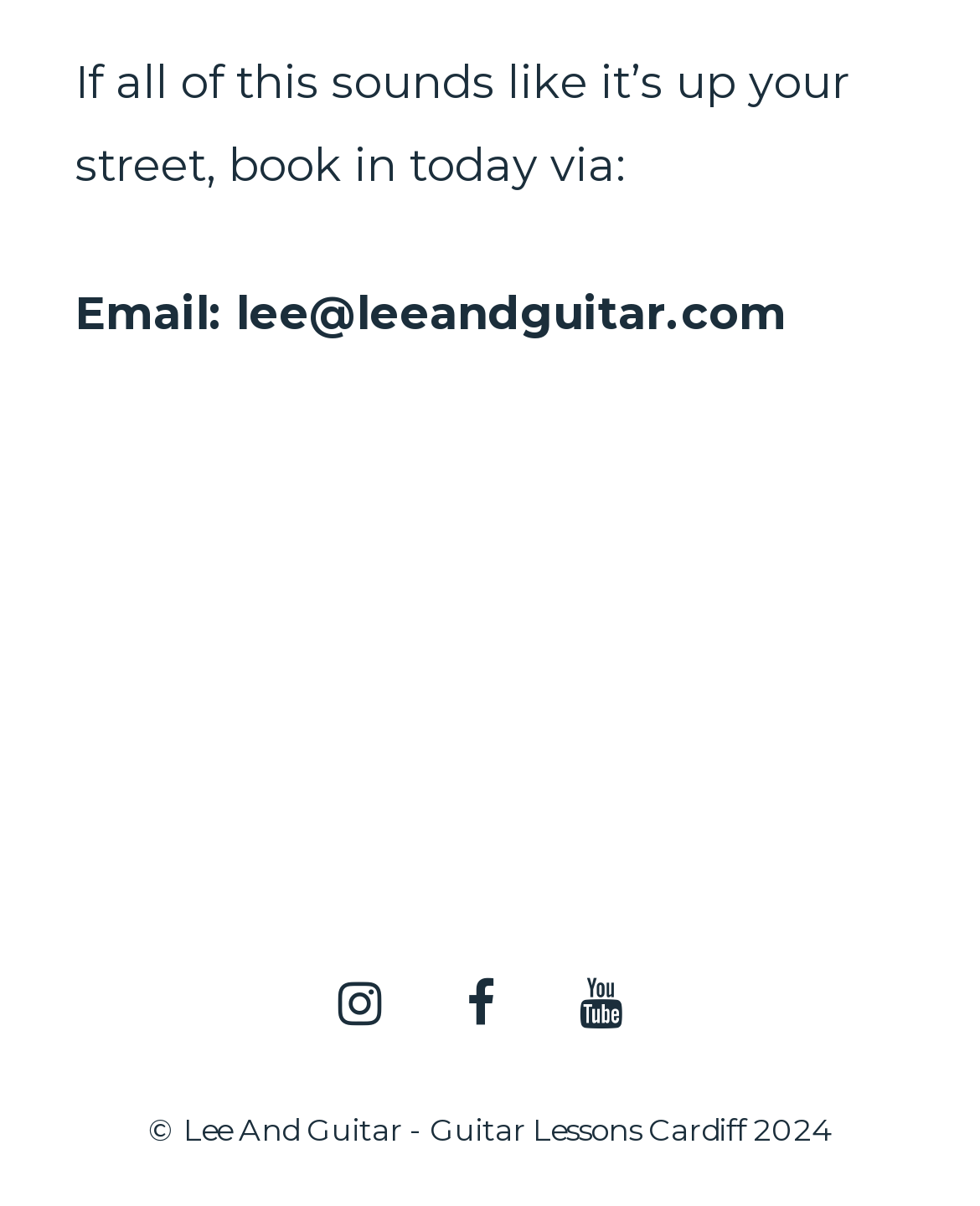What is the email address to book a guitar lesson?
Look at the image and provide a short answer using one word or a phrase.

lee@leeandguitar.com